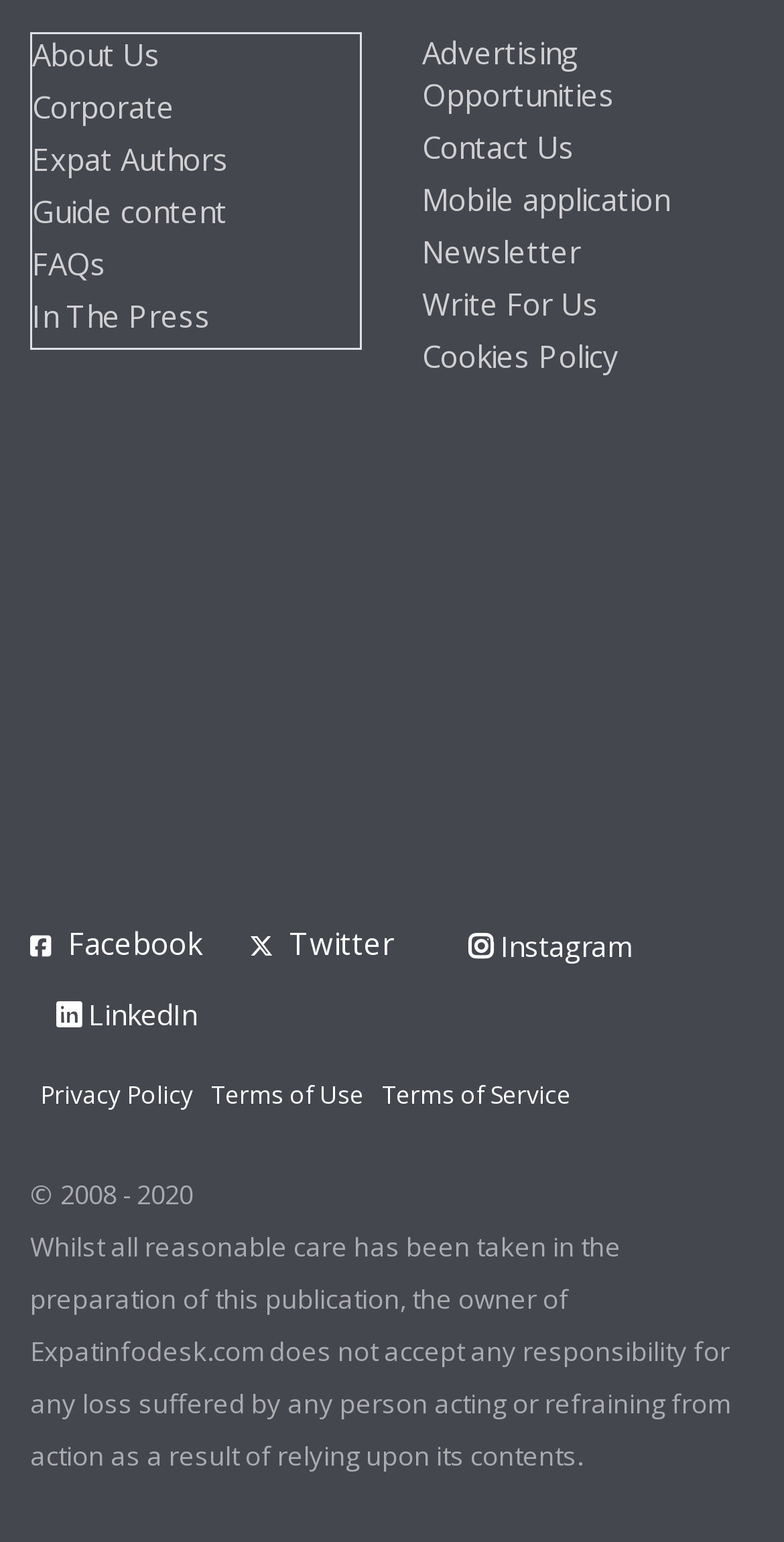Kindly determine the bounding box coordinates for the clickable area to achieve the given instruction: "Visit Corporate page".

[0.041, 0.056, 0.223, 0.082]